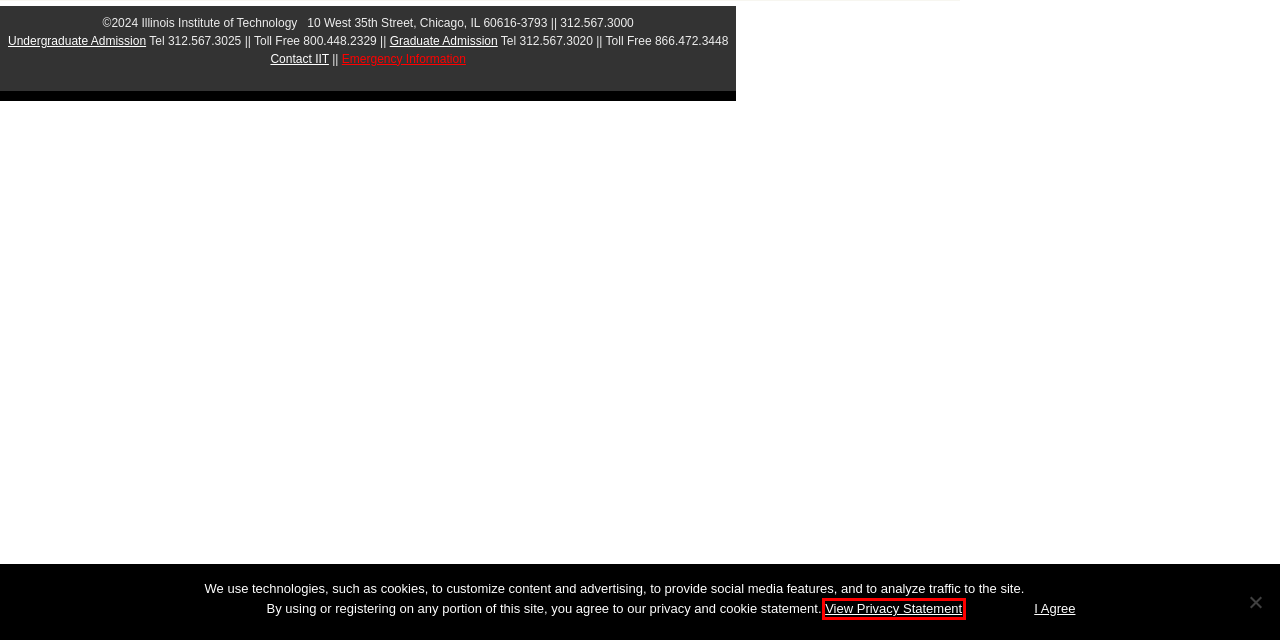You are given a webpage screenshot where a red bounding box highlights an element. Determine the most fitting webpage description for the new page that loads after clicking the element within the red bounding box. Here are the candidates:
A. Privacy Statement | Illinois Institute of Technology
B. Undergraduate Admission | Illinois Institute of Technology
C. Emergency Information | Illinois Institute of Technology
D. Illinois Tech Today | Research
E. Illinois Tech Today | News and Information for Illinois Institute of Technology
F. Graduate Admission | Illinois Institute of Technology
G. Illinois Tech Today | University News
H. Tools | Illinois Institute of Technology

A